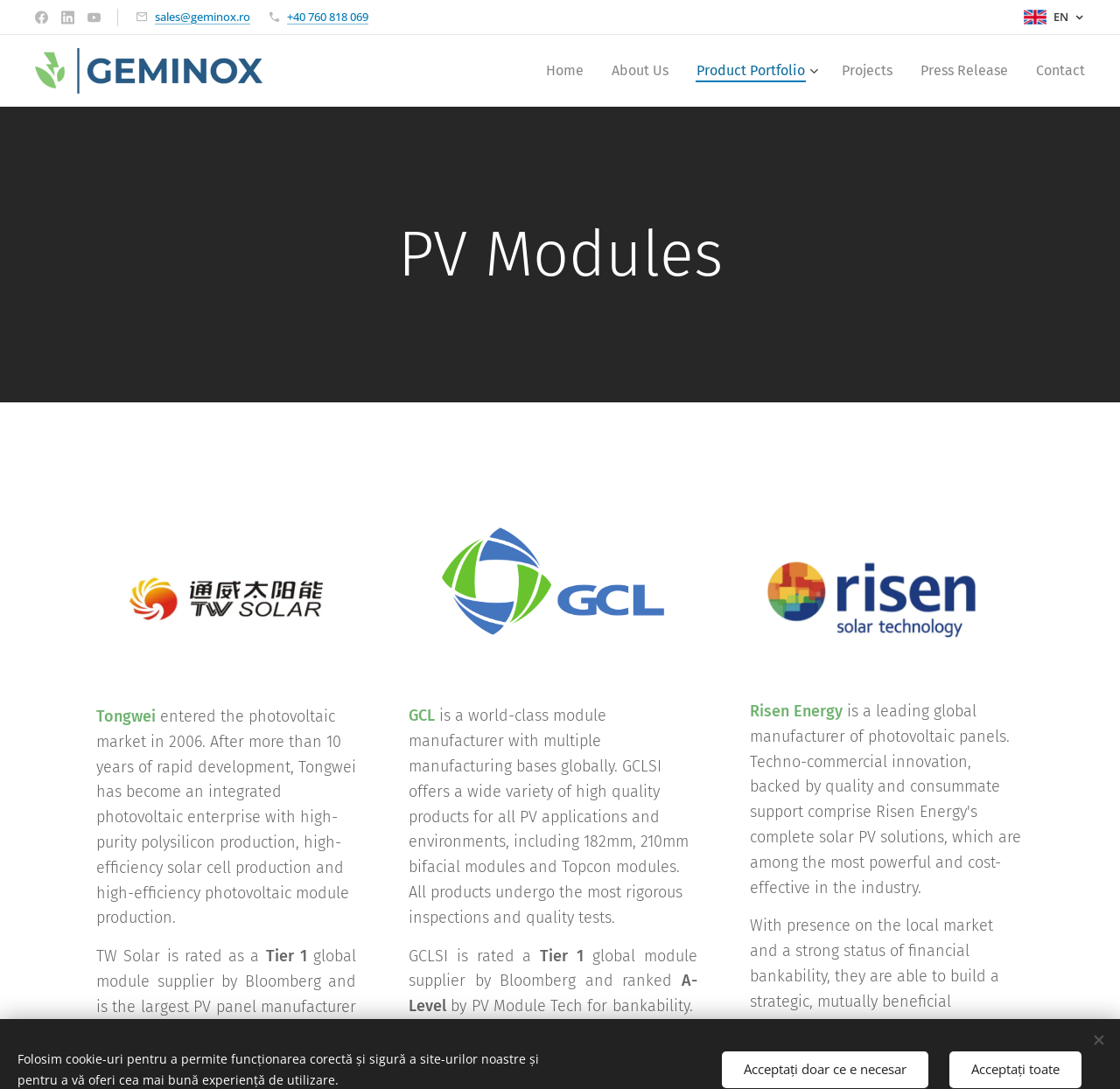Identify the bounding box coordinates of the clickable region necessary to fulfill the following instruction: "Contact us". The bounding box coordinates should be four float numbers between 0 and 1, i.e., [left, top, right, bottom].

[0.912, 0.044, 0.969, 0.084]